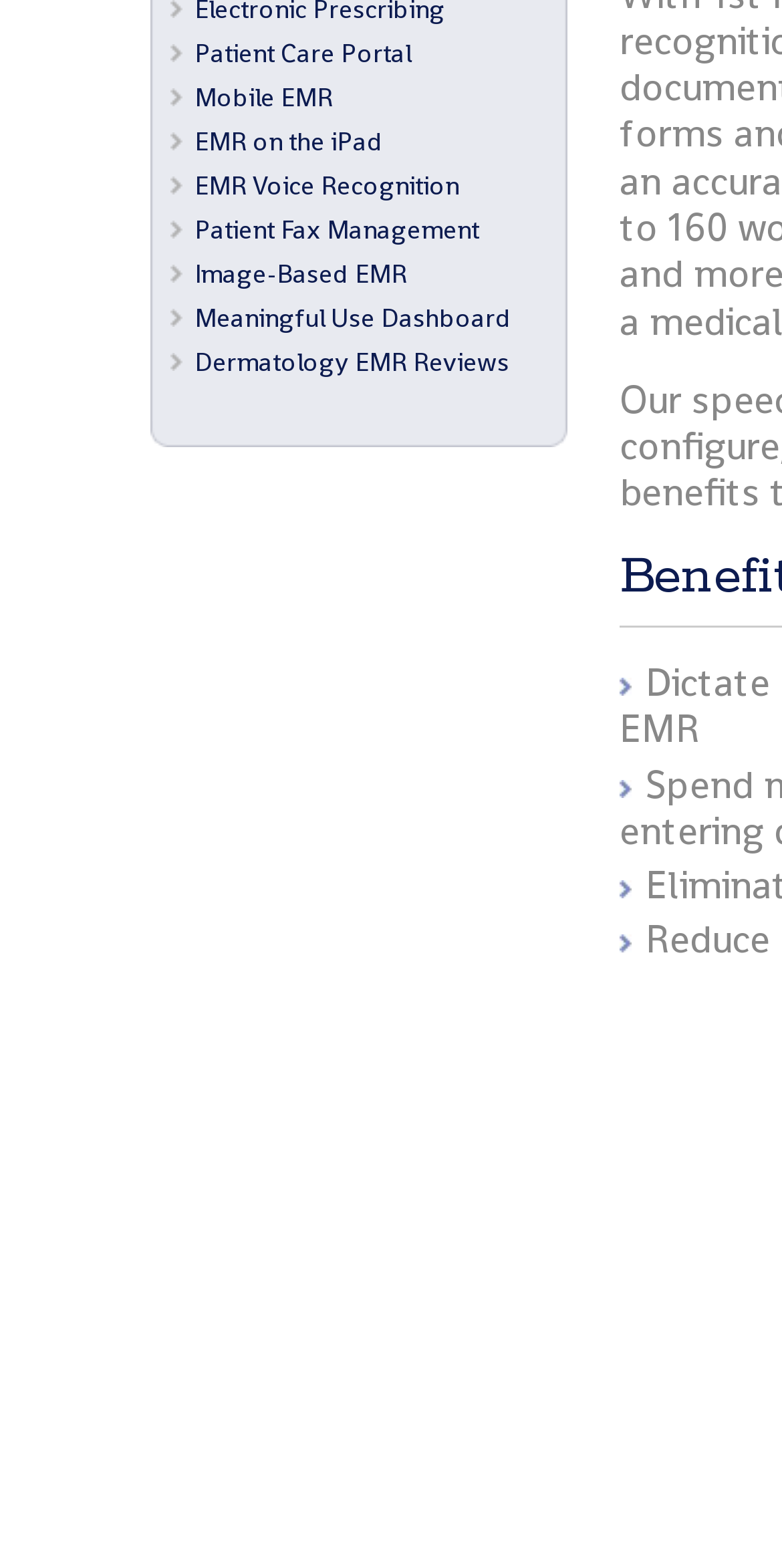Mark the bounding box of the element that matches the following description: "Image-Based EMR".

[0.249, 0.164, 0.521, 0.185]